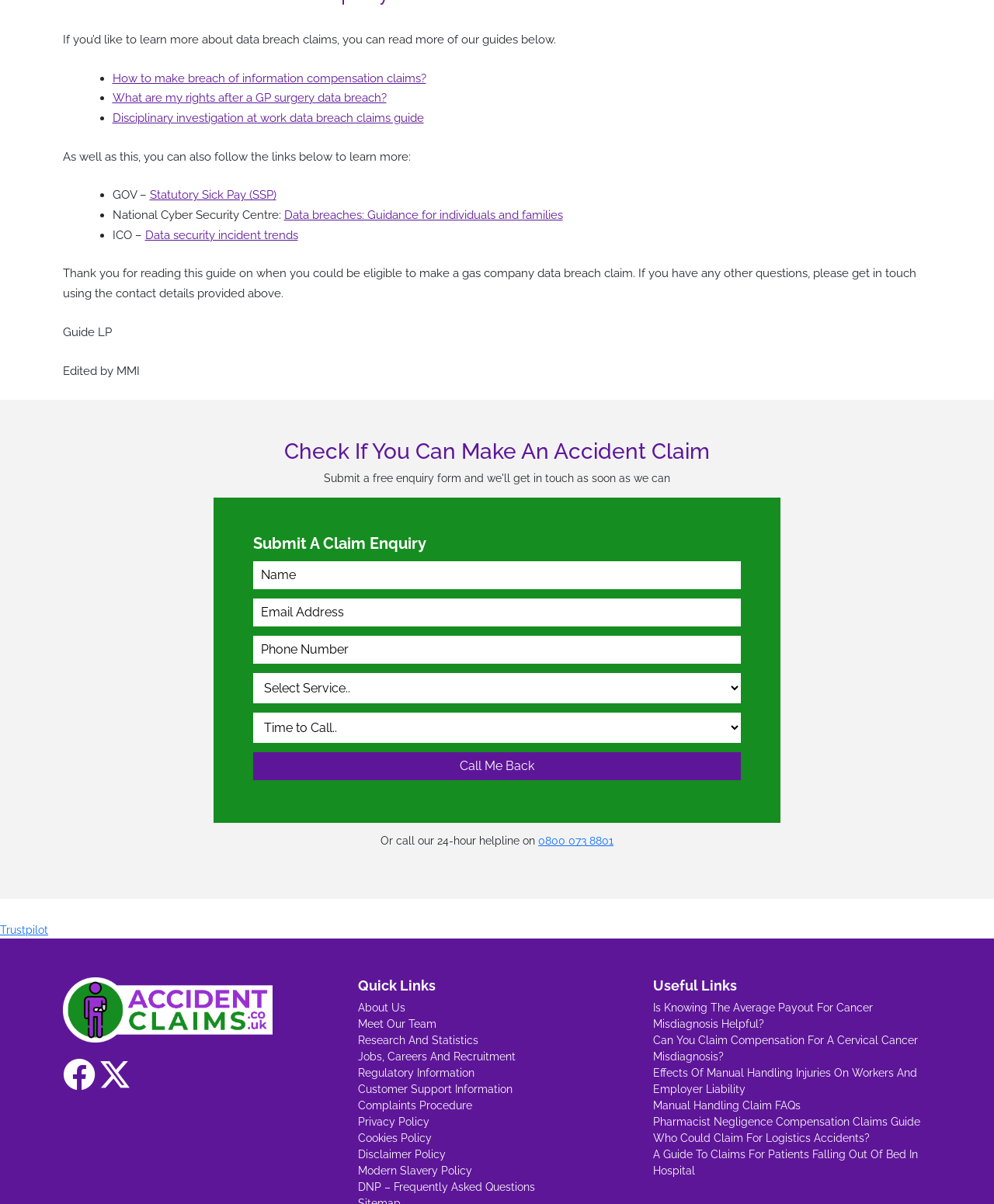Kindly determine the bounding box coordinates of the area that needs to be clicked to fulfill this instruction: "Read more about data breach claims".

[0.113, 0.059, 0.429, 0.071]